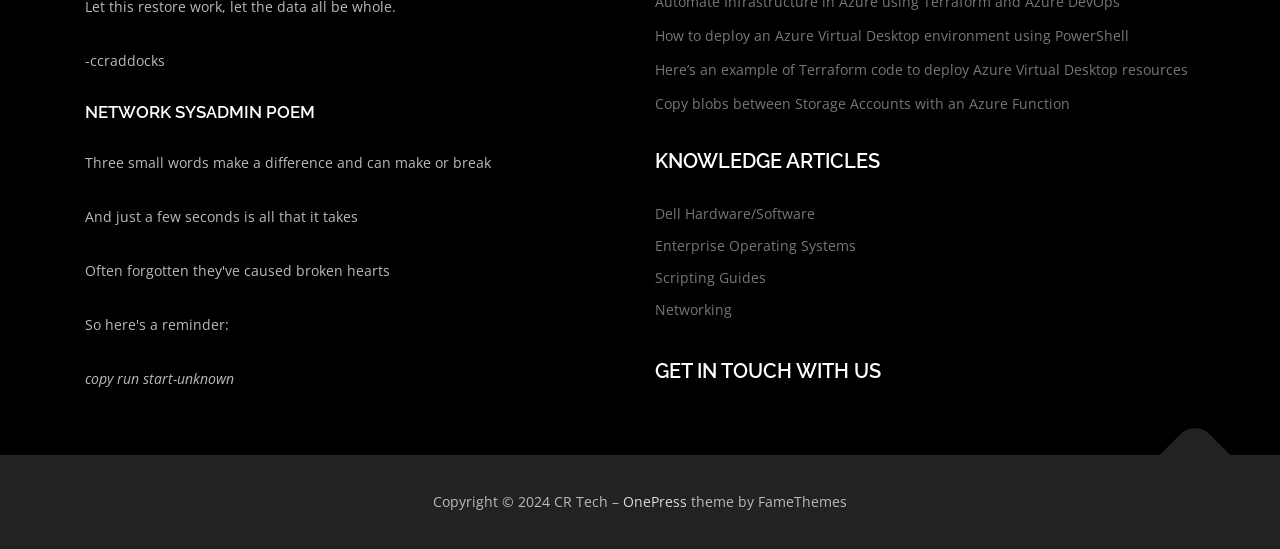Identify the bounding box coordinates of the area that should be clicked in order to complete the given instruction: "Visit the OnePress website". The bounding box coordinates should be four float numbers between 0 and 1, i.e., [left, top, right, bottom].

[0.487, 0.897, 0.537, 0.931]